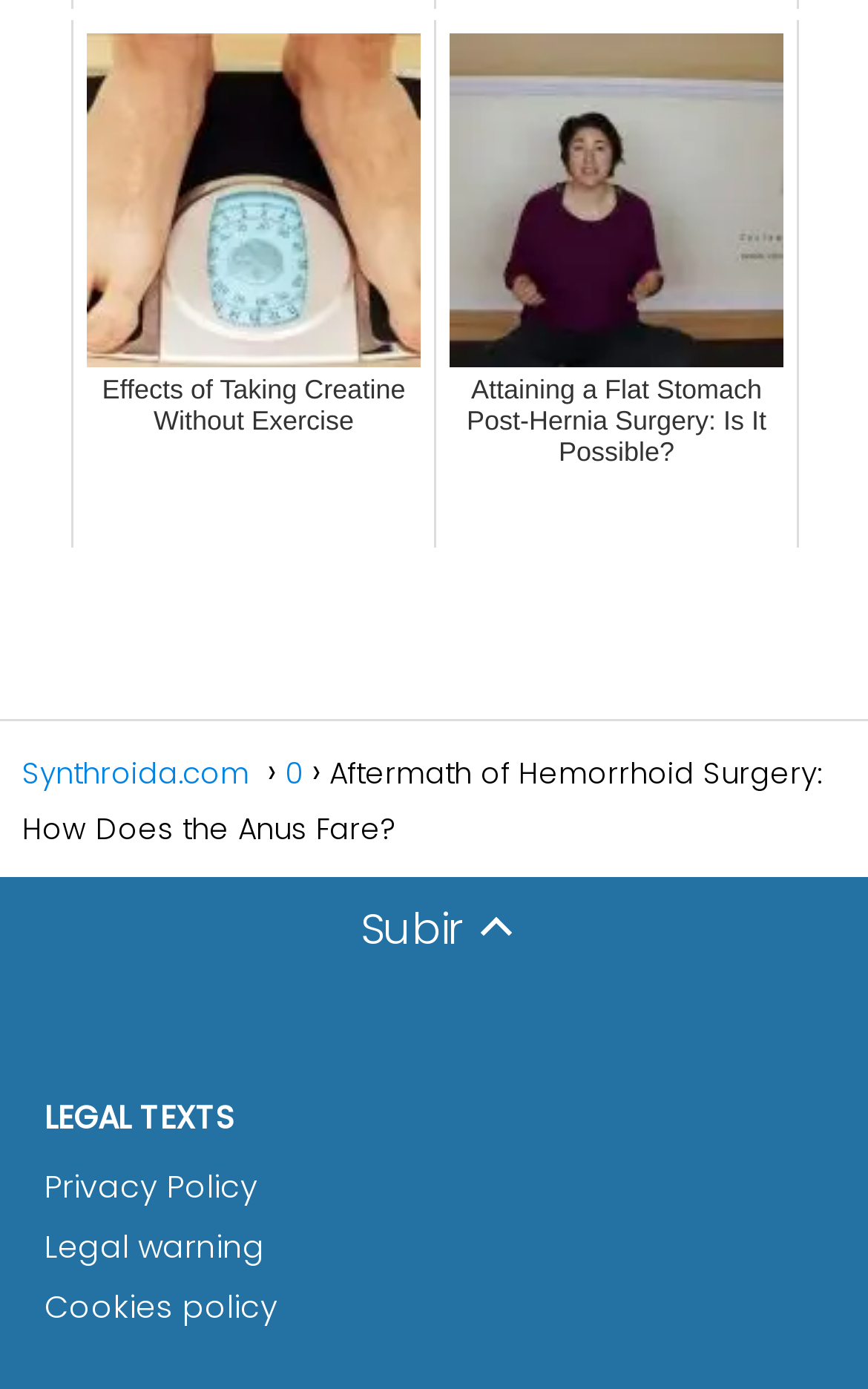How many sections are on the webpage?
Refer to the screenshot and answer in one word or phrase.

2